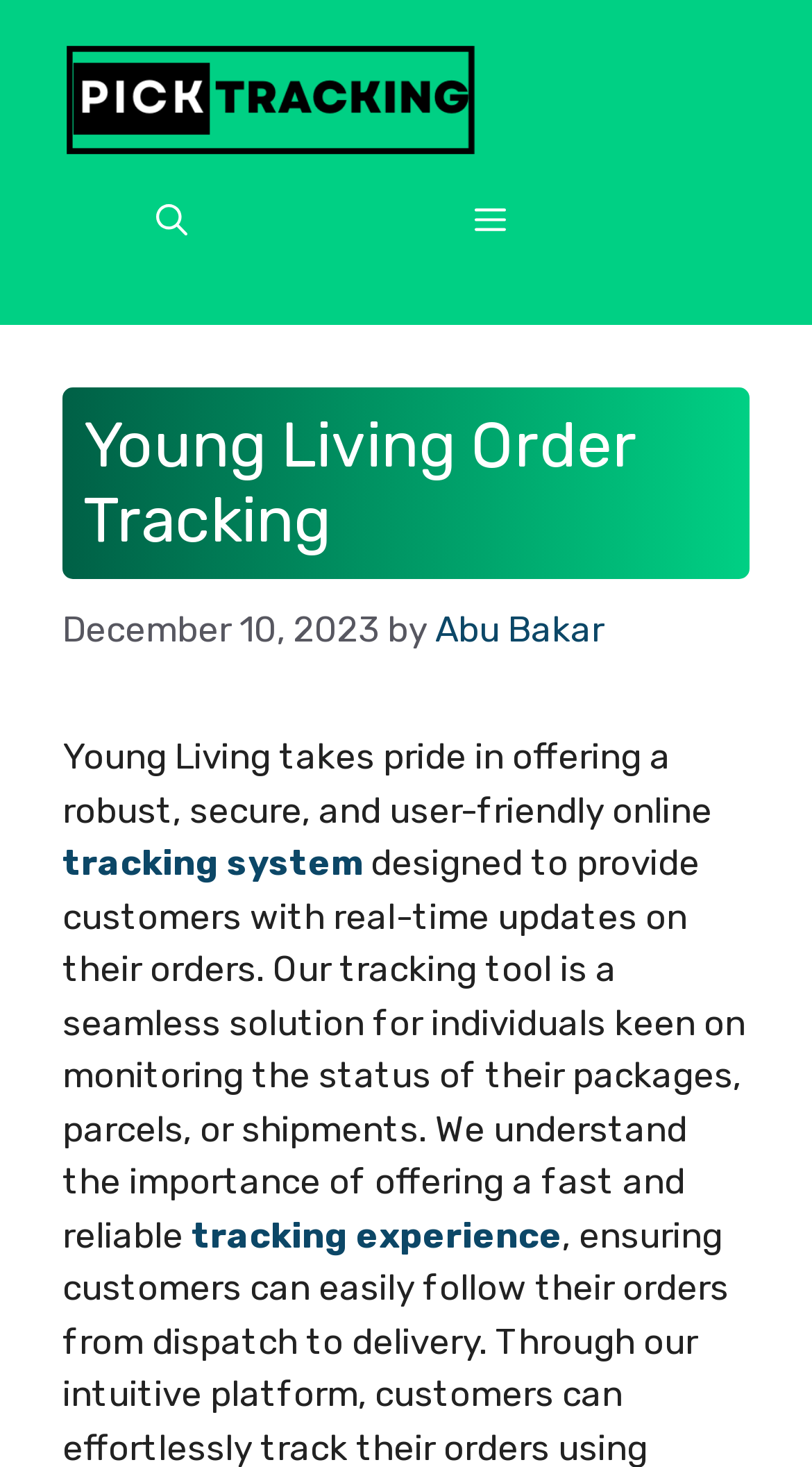Who is the author of the tracking system?
Provide a thorough and detailed answer to the question.

I found the author's name by looking at the link element next to the 'by' text, which indicates that Abu Bakar is the author of the tracking system.